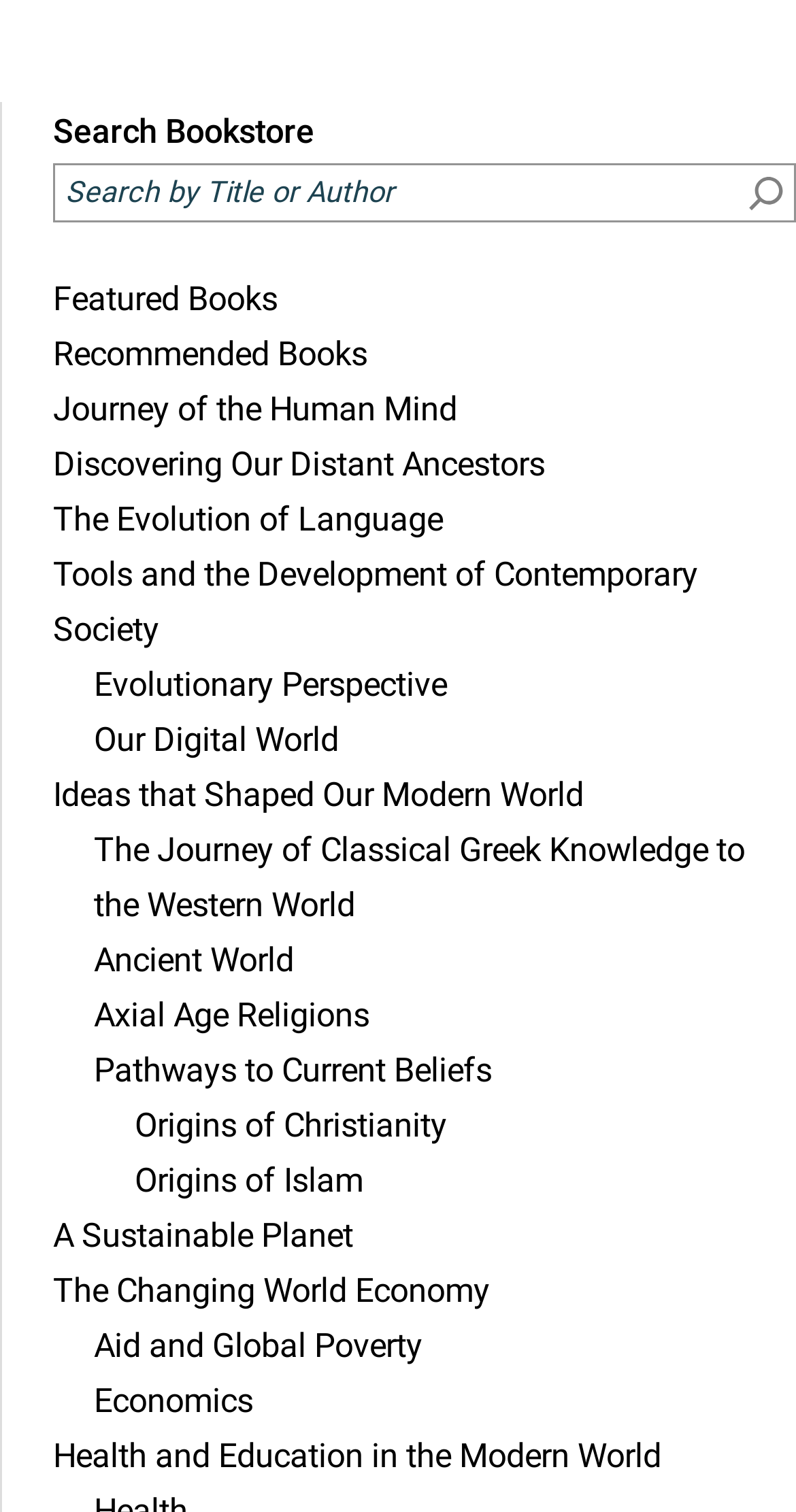Use a single word or phrase to answer the question: How many links are there on the webpage?

19